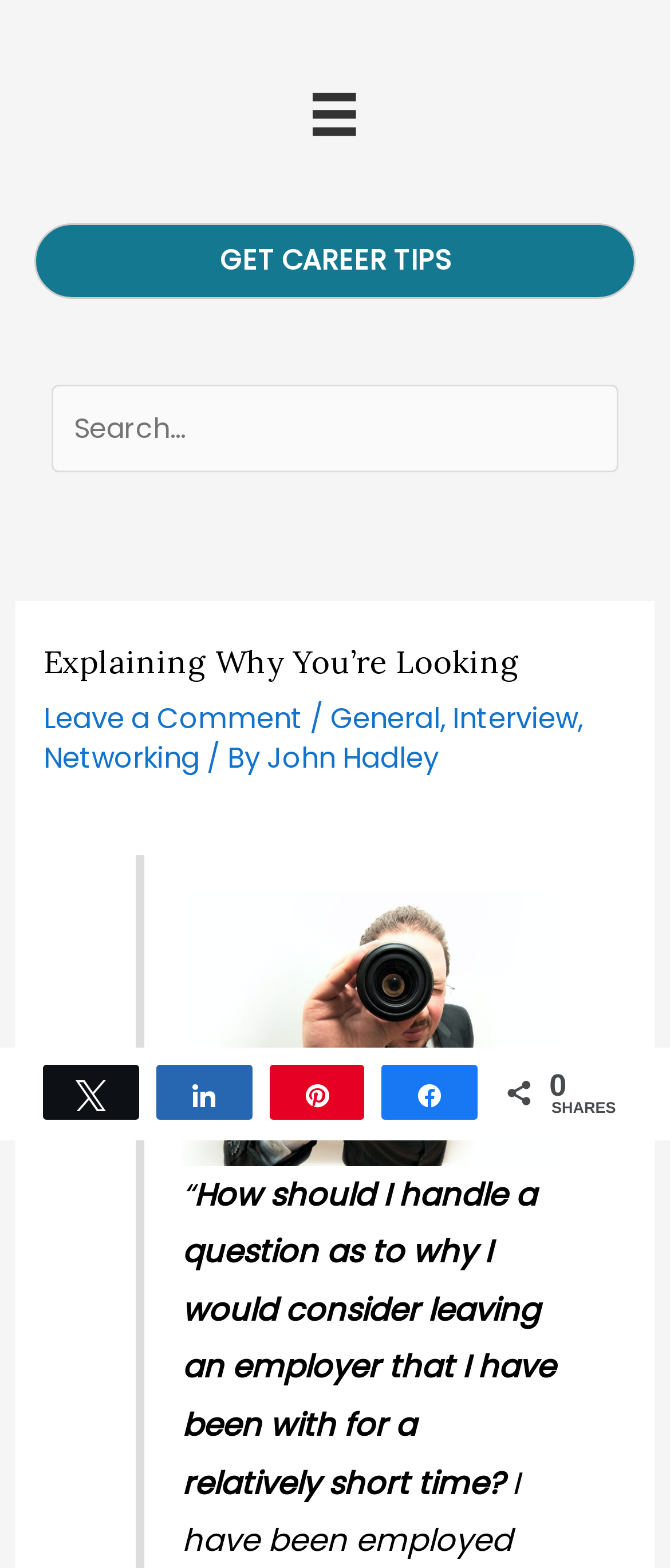How many social media sharing options are available?
Using the image, give a concise answer in the form of a single word or short phrase.

4